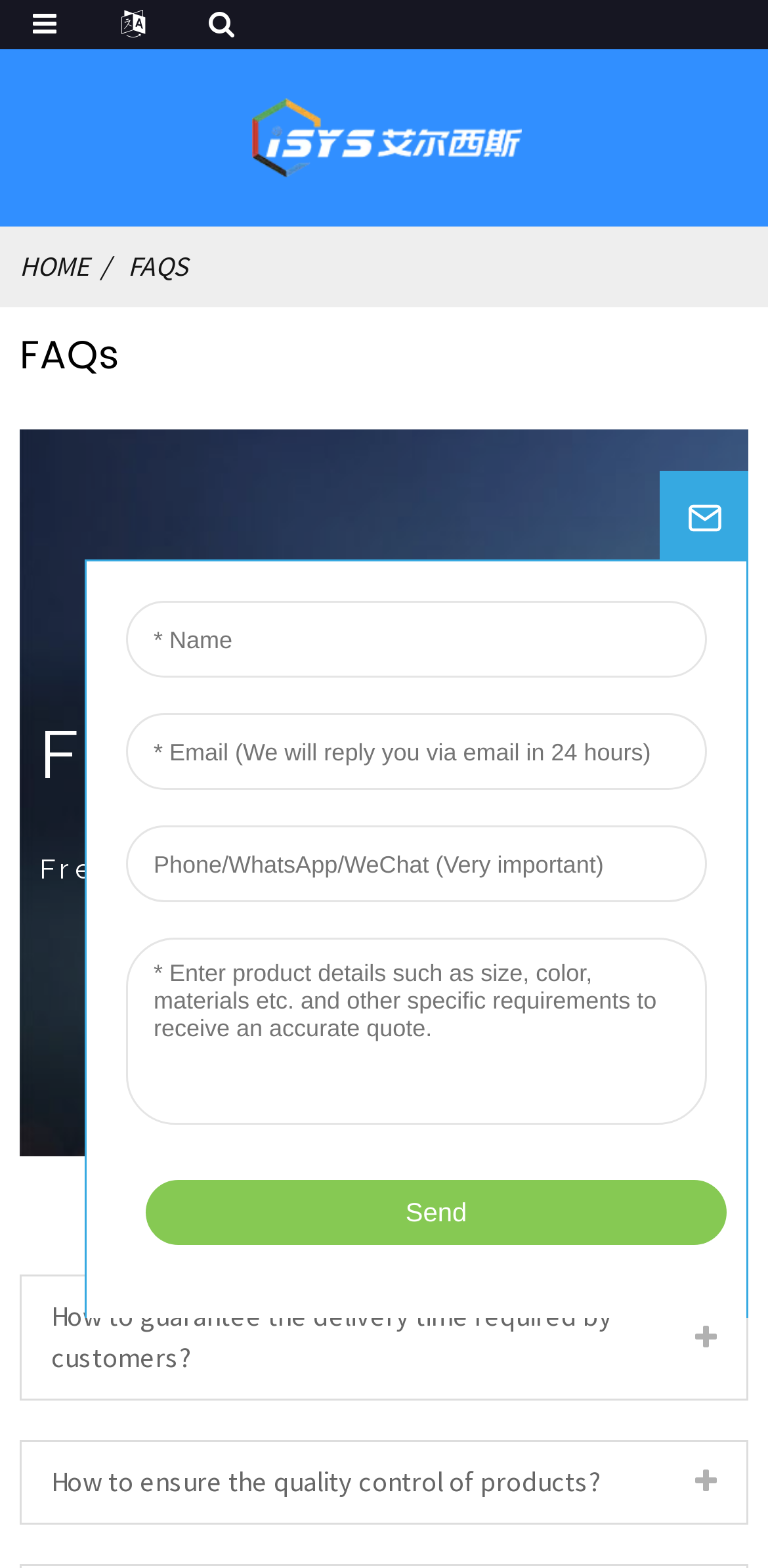Provide your answer in a single word or phrase: 
What is the first FAQ question on this webpage?

How to guarantee the delivery time required by customers?